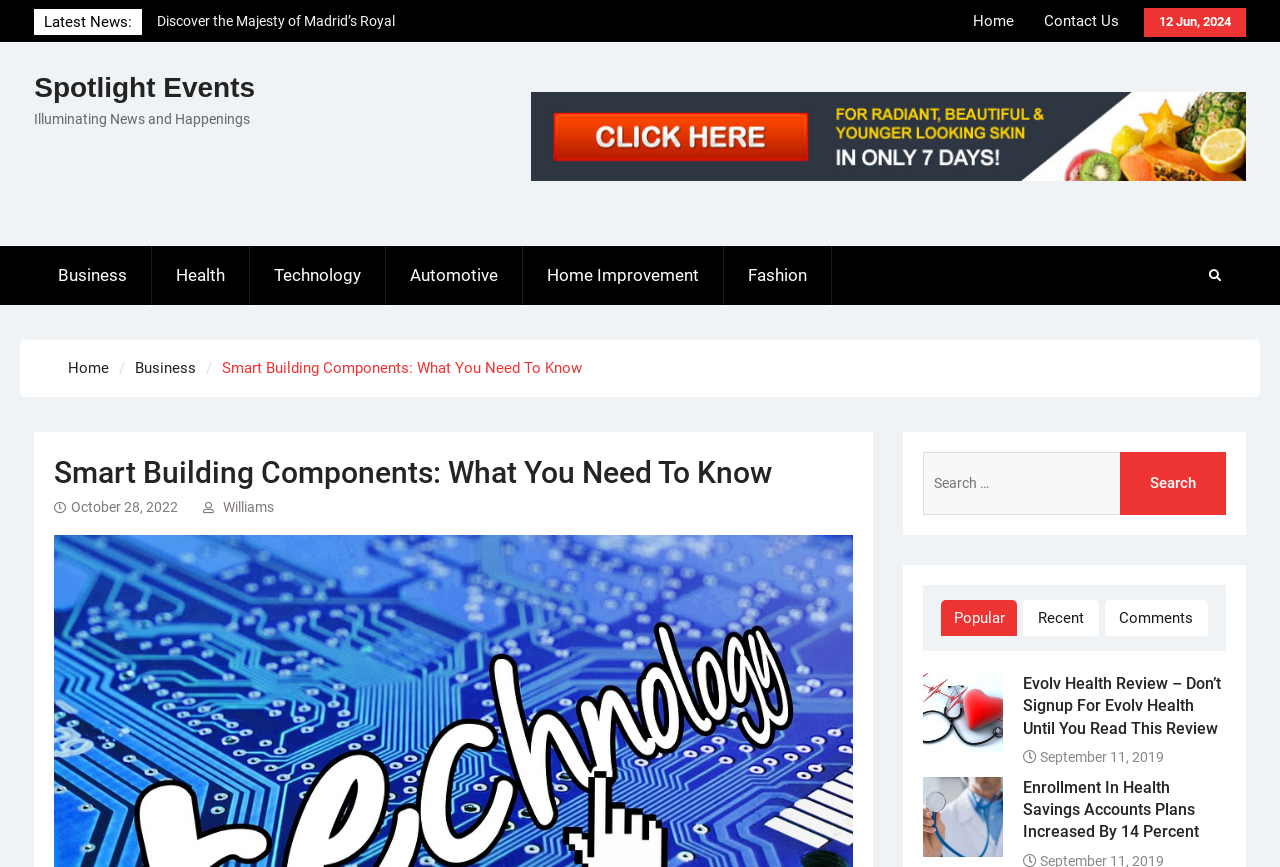Determine the bounding box coordinates of the target area to click to execute the following instruction: "Click on Home."

[0.748, 0.0, 0.804, 0.049]